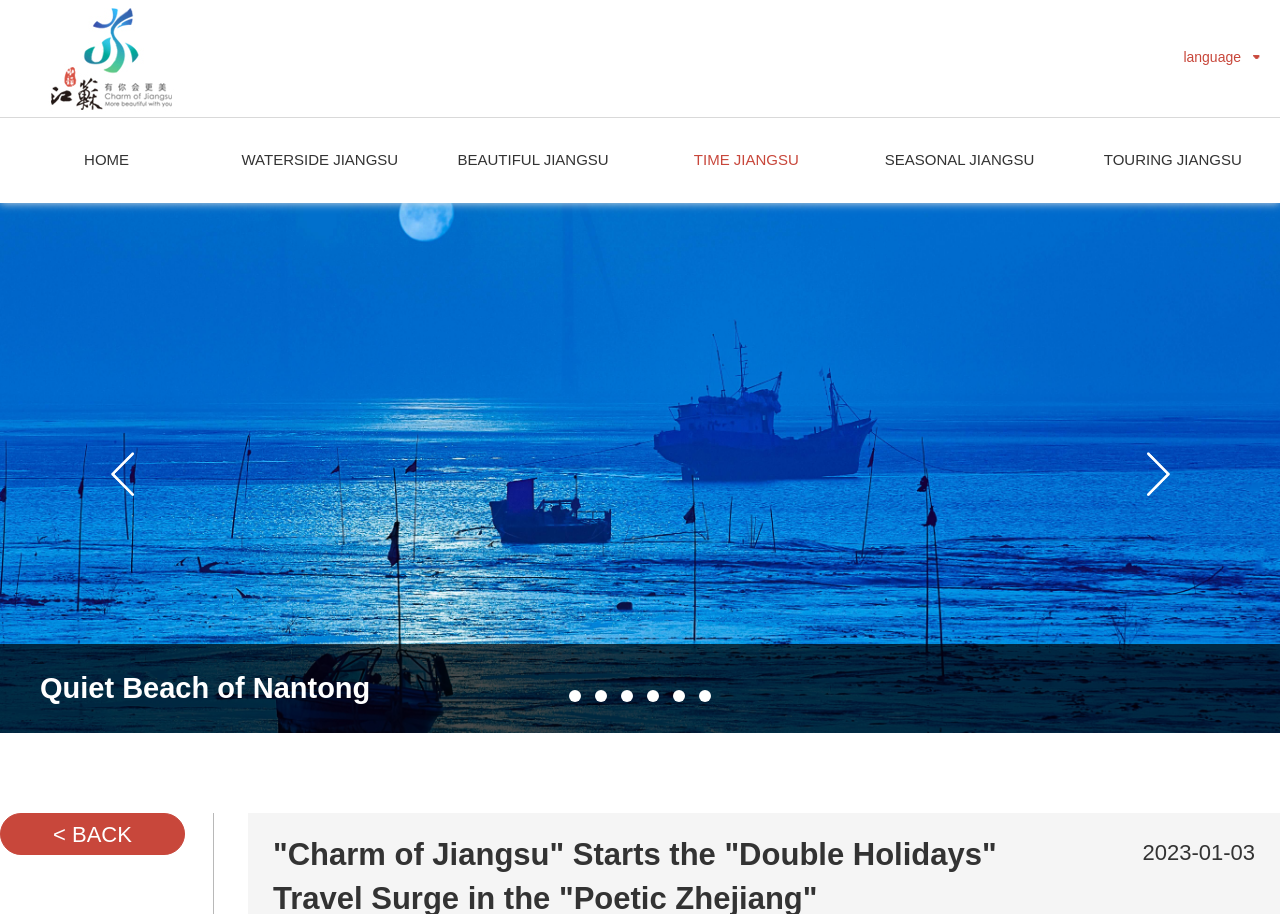Could you indicate the bounding box coordinates of the region to click in order to complete this instruction: "View the Donate page".

None